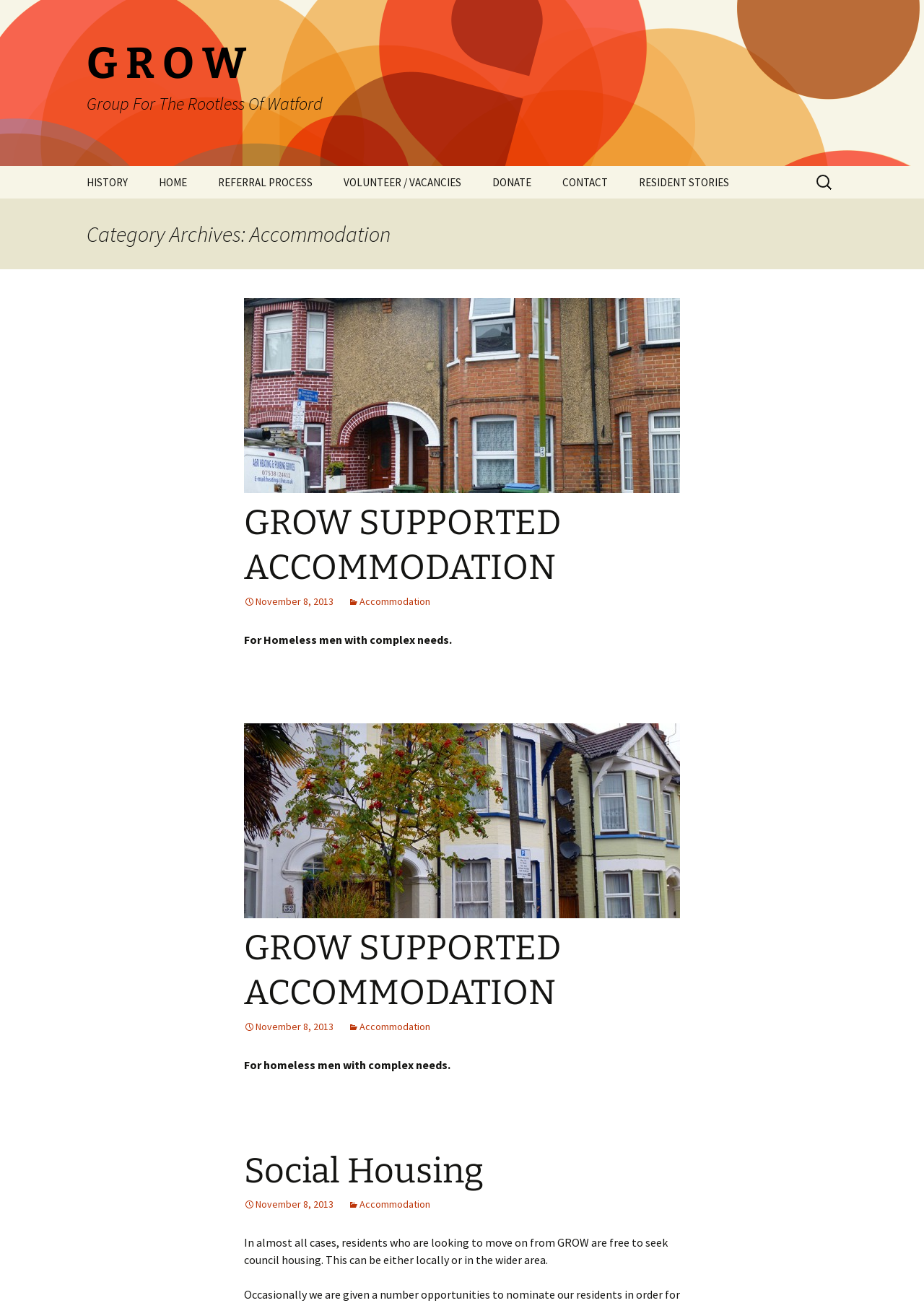Locate the bounding box of the UI element based on this description: "Lilian Berridi-Garcia". Provide four float numbers between 0 and 1 as [left, top, right, bottom].

None